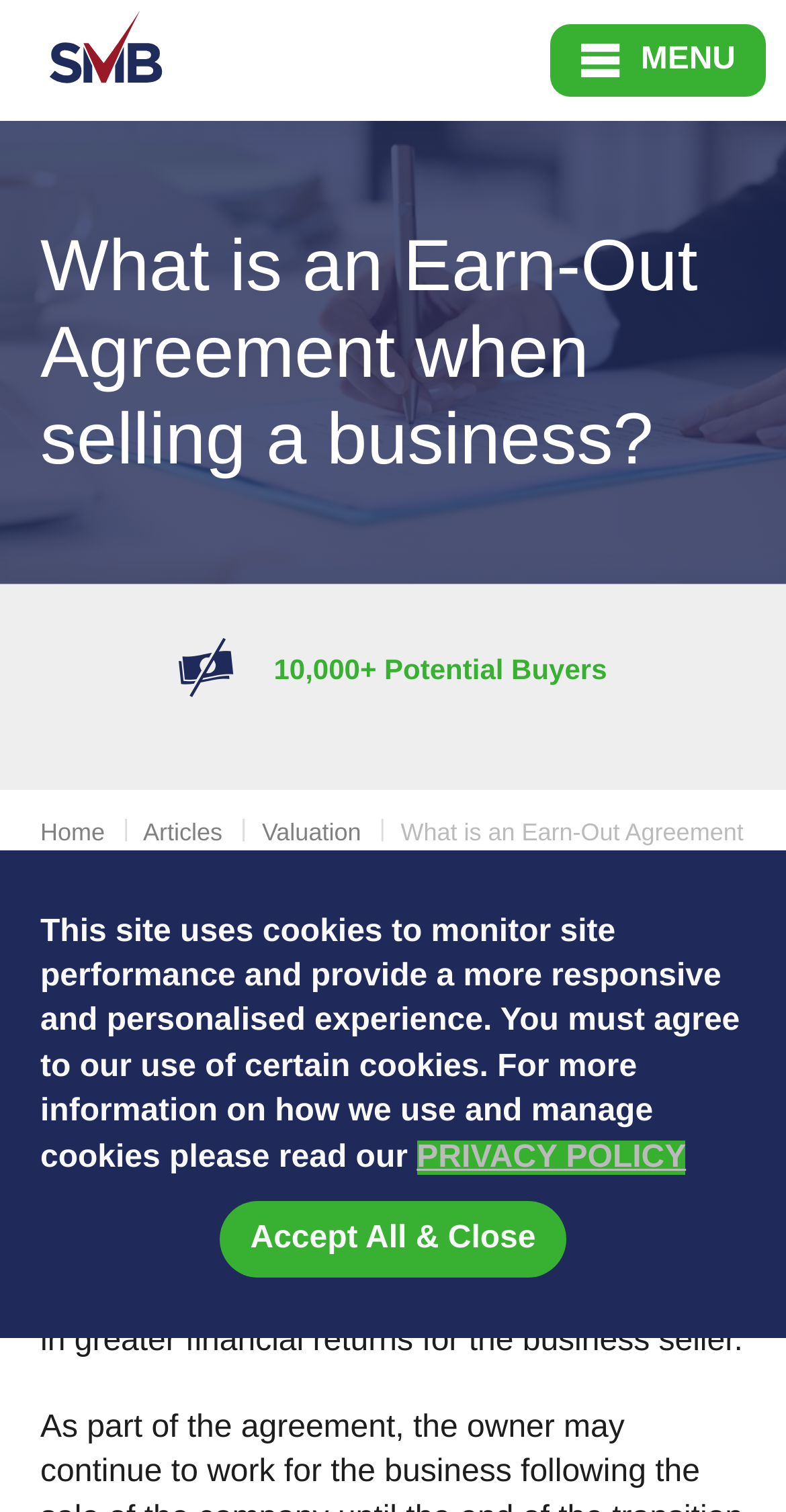Specify the bounding box coordinates of the region I need to click to perform the following instruction: "Read articles about business valuations". The coordinates must be four float numbers in the range of 0 to 1, i.e., [left, top, right, bottom].

[0.219, 0.629, 0.76, 0.65]